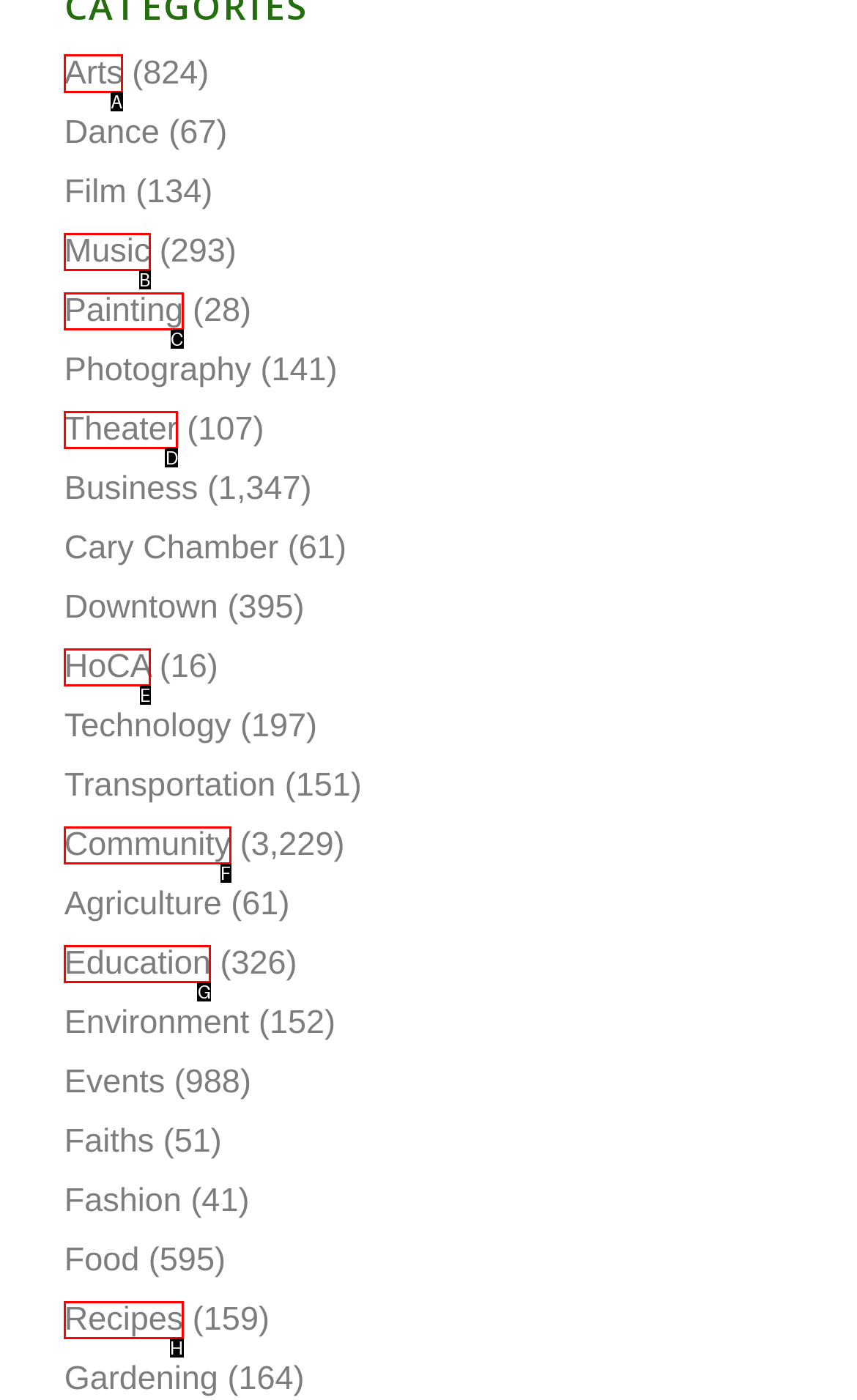From the options shown in the screenshot, tell me which lettered element I need to click to complete the task: Click on Arts.

A